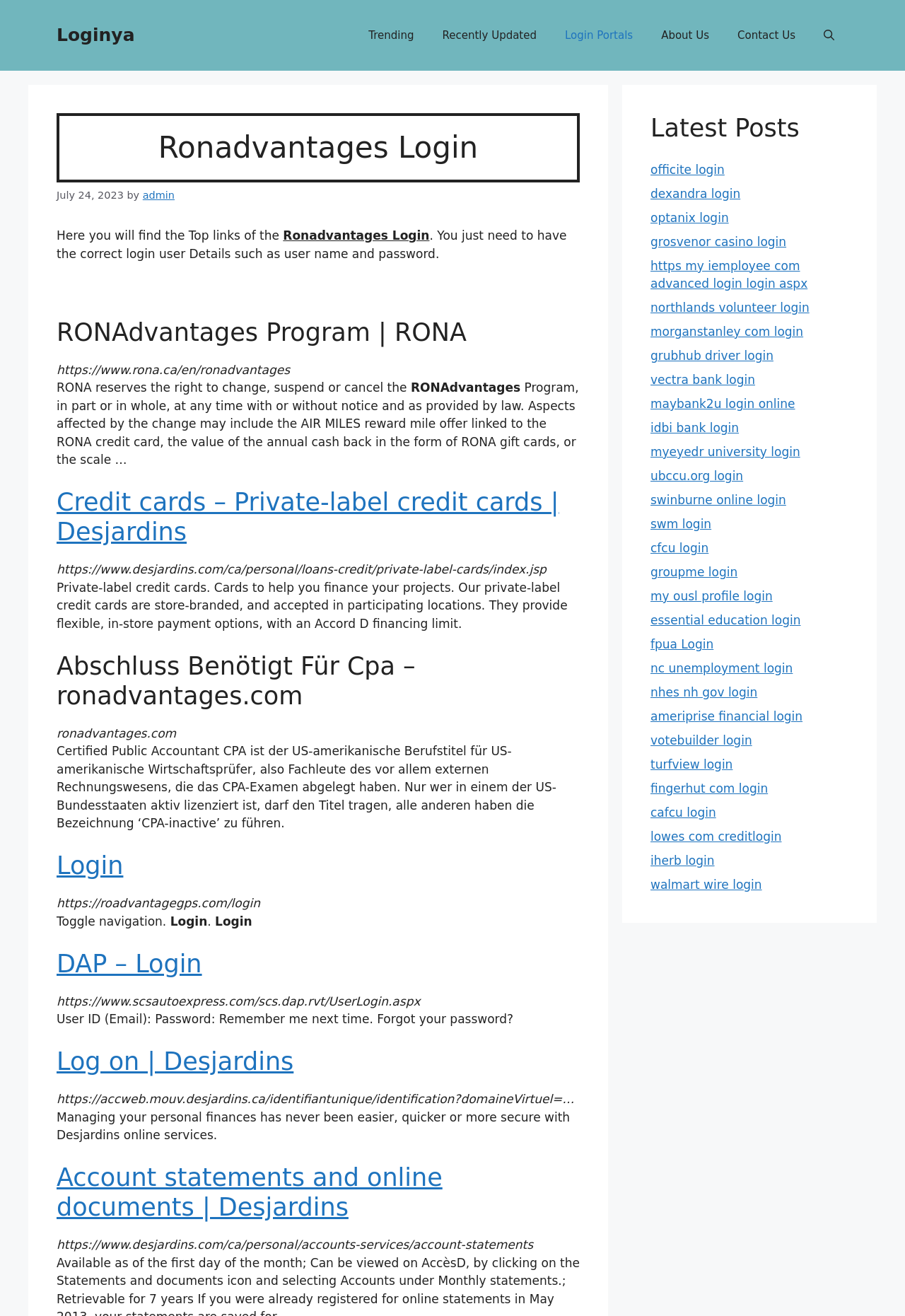Given the description of the UI element: "cafcu login", predict the bounding box coordinates in the form of [left, top, right, bottom], with each value being a float between 0 and 1.

[0.719, 0.612, 0.791, 0.623]